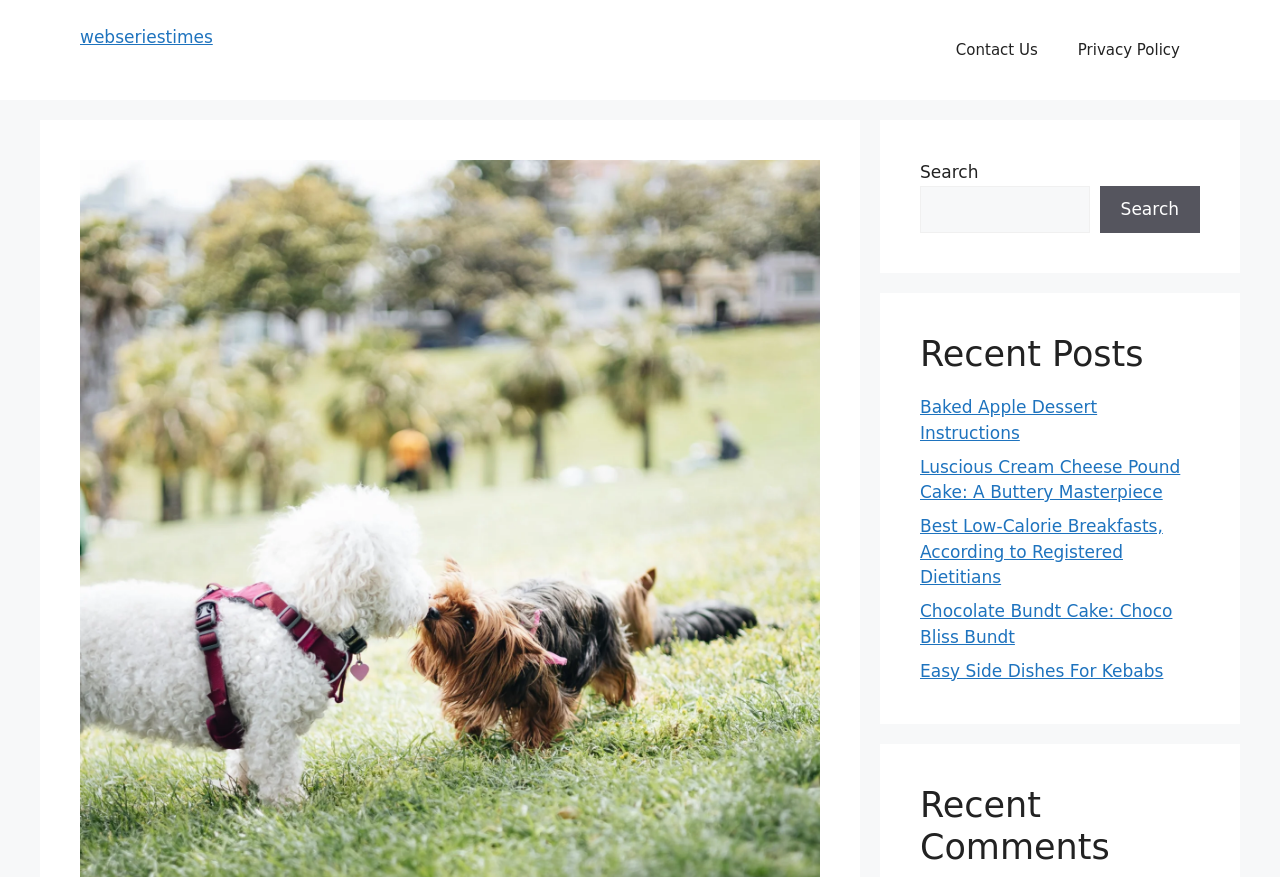Determine the bounding box coordinates of the area to click in order to meet this instruction: "go to the webseriestimes website".

[0.062, 0.03, 0.166, 0.053]